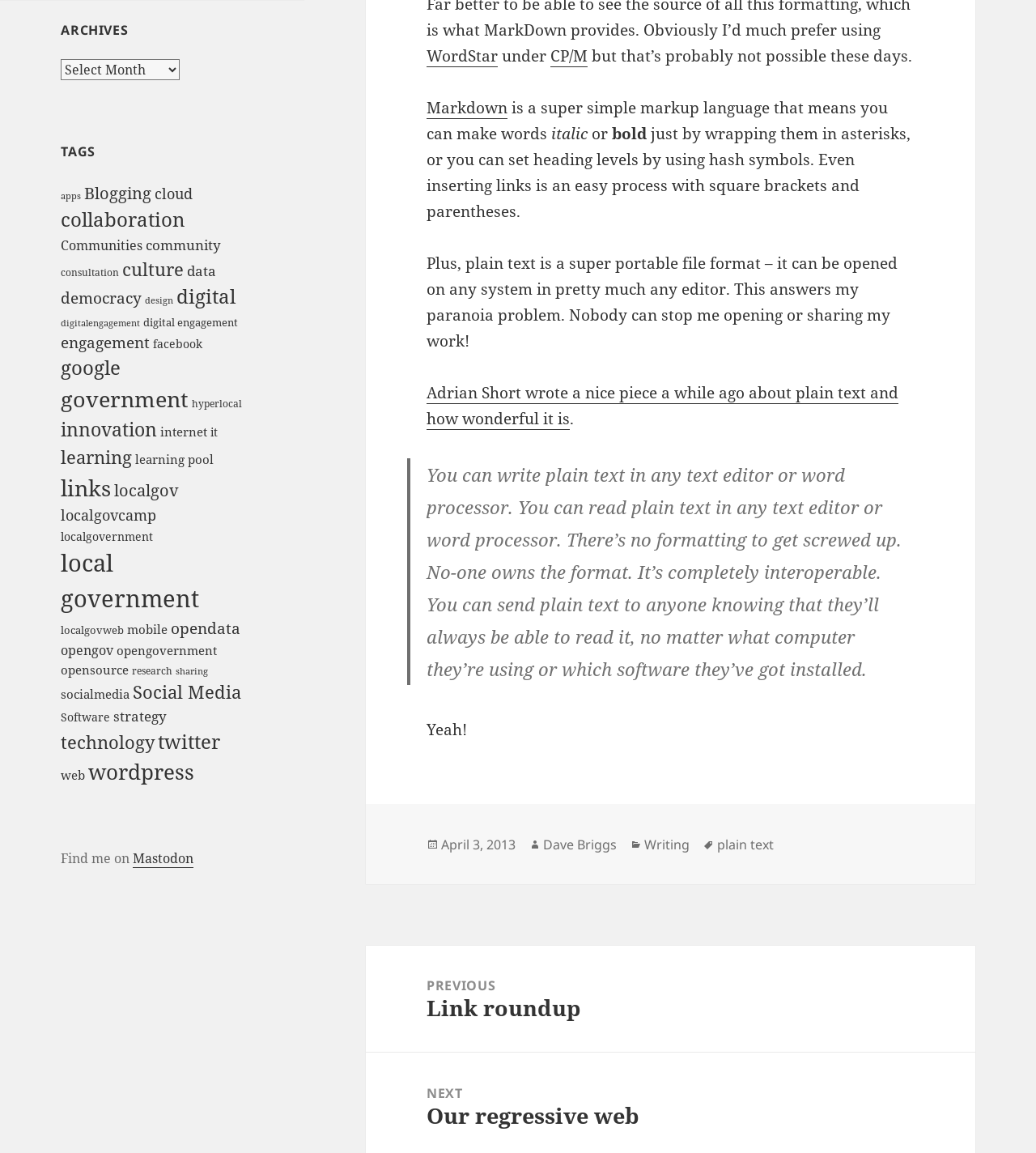Find the coordinates for the bounding box of the element with this description: "local government".

[0.059, 0.474, 0.192, 0.533]